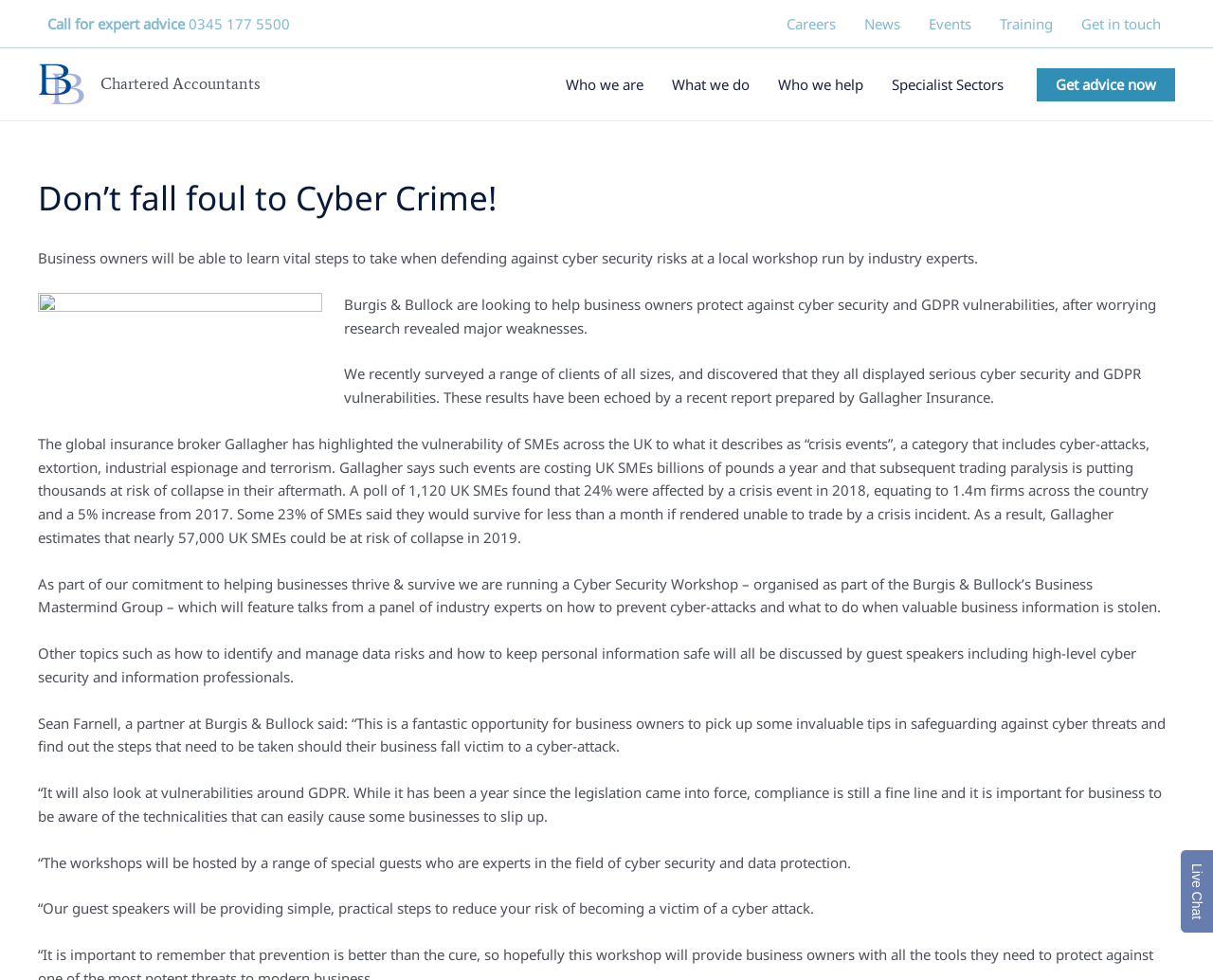What is the purpose of the Cyber Security Workshop?
Please provide a comprehensive answer based on the details in the screenshot.

I found the answer by reading the text in the main content section, which explains that the Cyber Security Workshop is organized to help business owners learn vital steps to take when defending against cyber security risks and to prevent cyber-attacks.